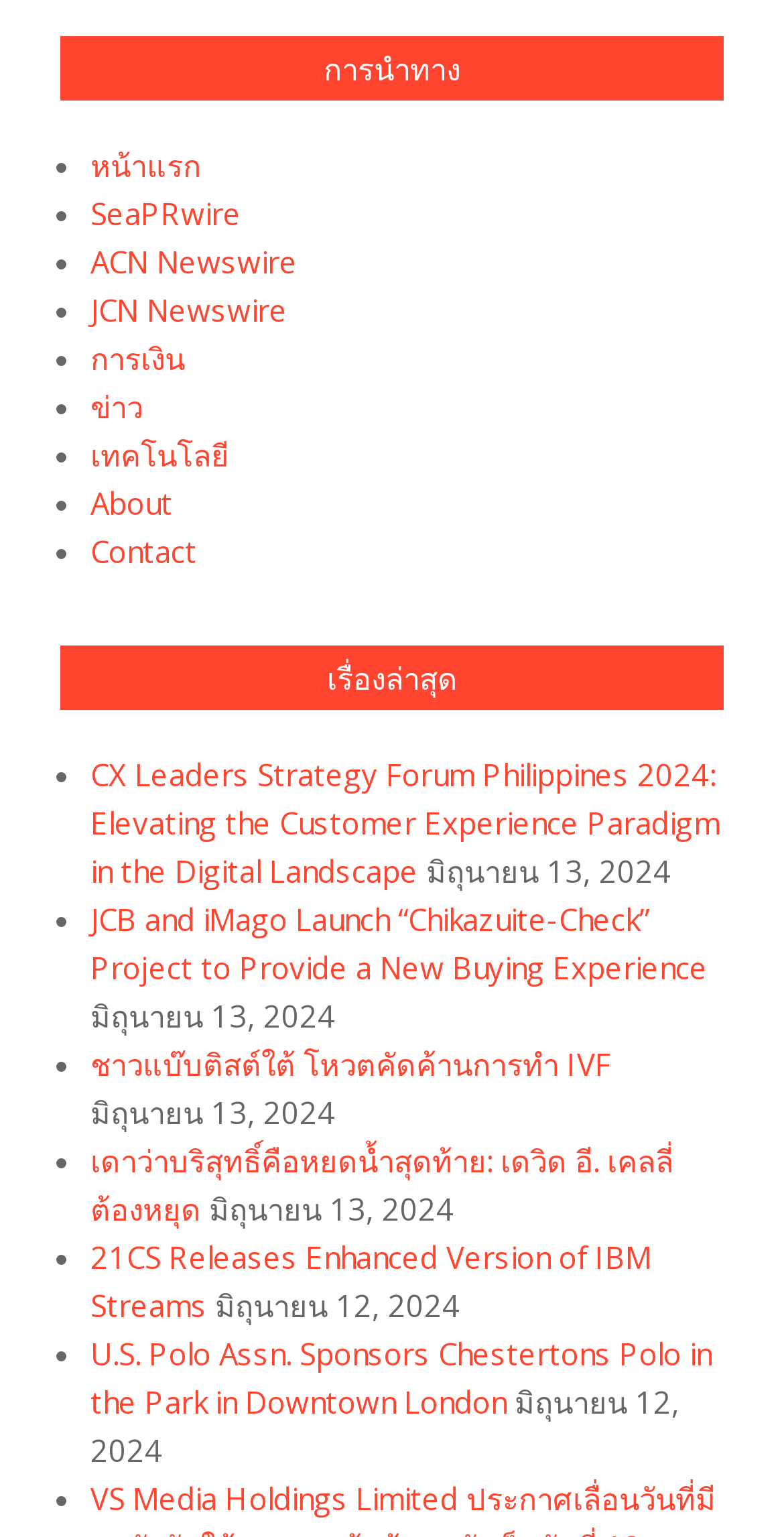Given the description of a UI element: "SeaPRwire", identify the bounding box coordinates of the matching element in the webpage screenshot.

[0.115, 0.125, 0.308, 0.151]